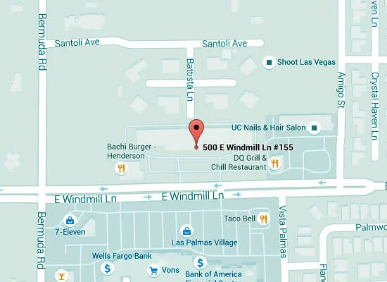Give a succinct answer to this question in a single word or phrase: 
What is the name of the nearby burger joint?

Bachi Burger - Henderson